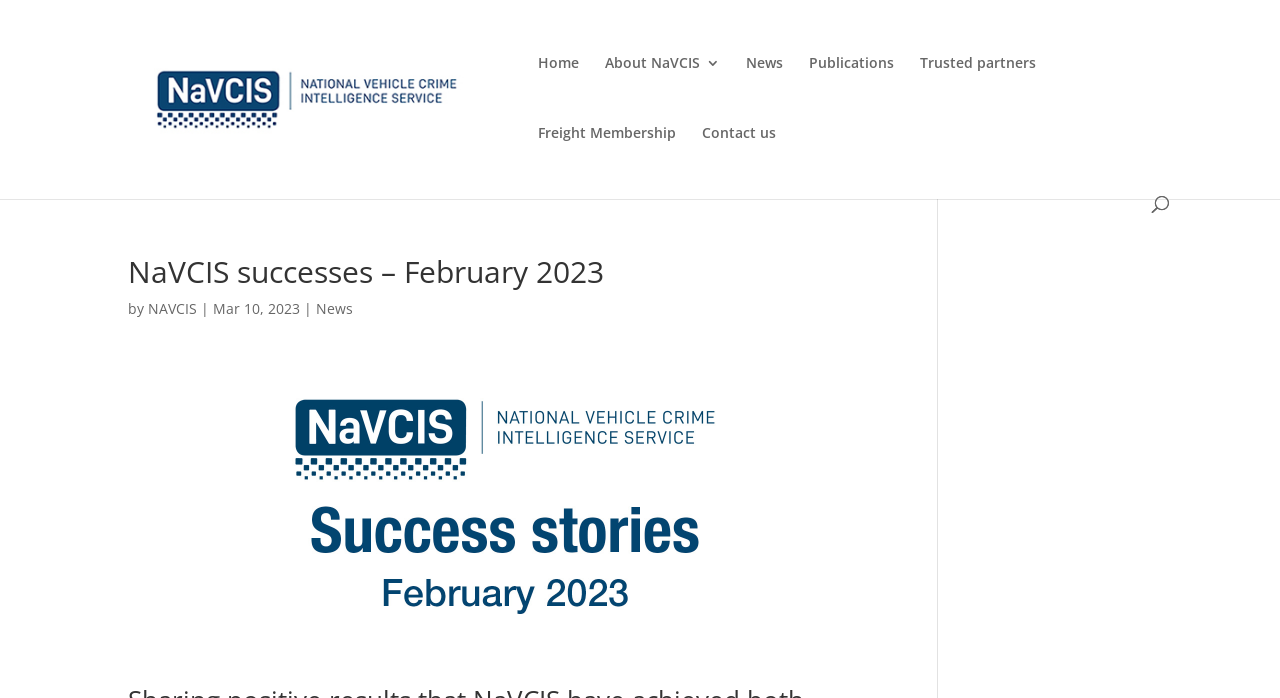Provide the bounding box coordinates for the UI element that is described by this text: "Home". The coordinates should be in the form of four float numbers between 0 and 1: [left, top, right, bottom].

[0.42, 0.08, 0.452, 0.181]